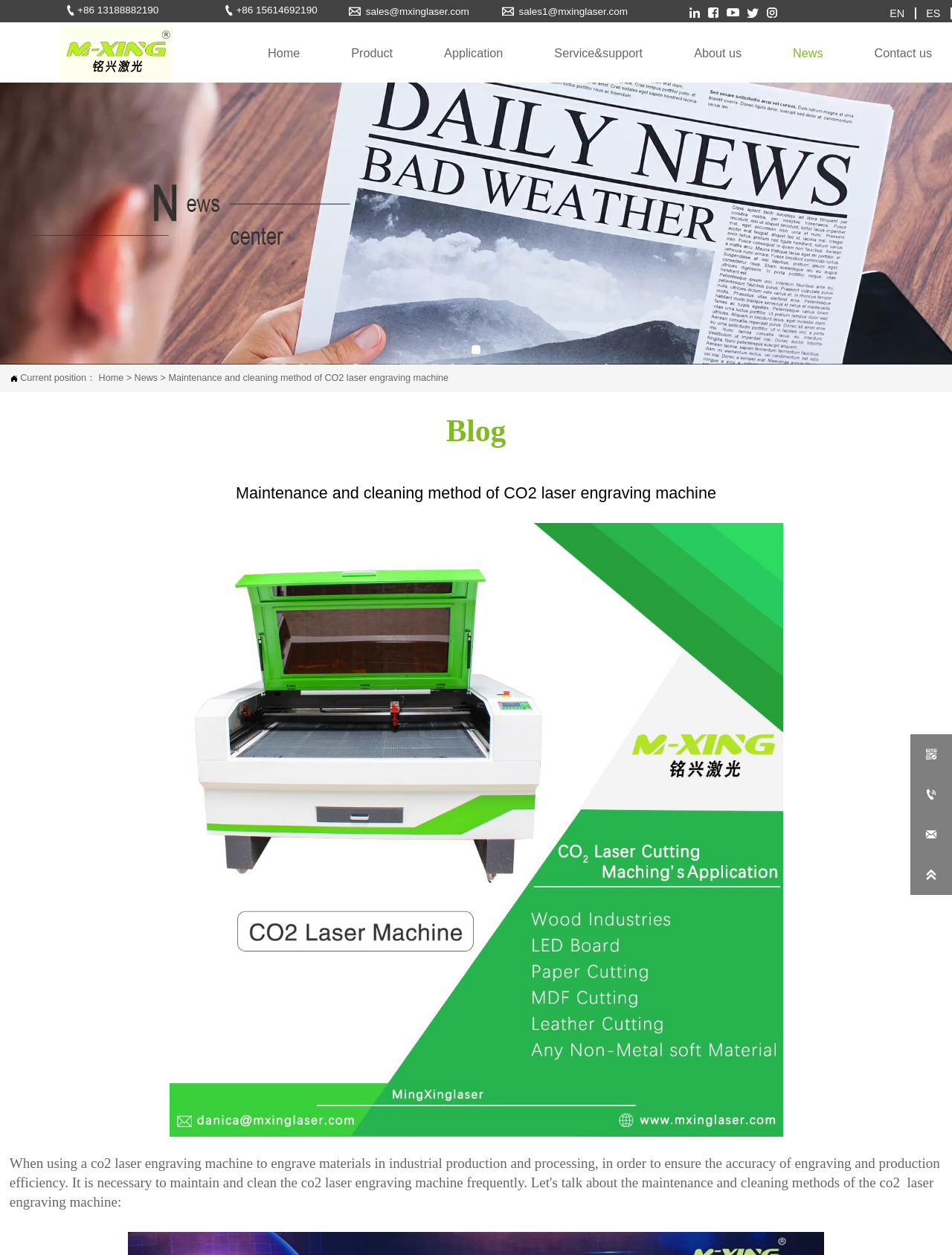What is shown in the main image?
Please provide a comprehensive and detailed answer to the question.

The main image on the webpage shows a CO2 laser engraving machine, which is the topic of the webpage.